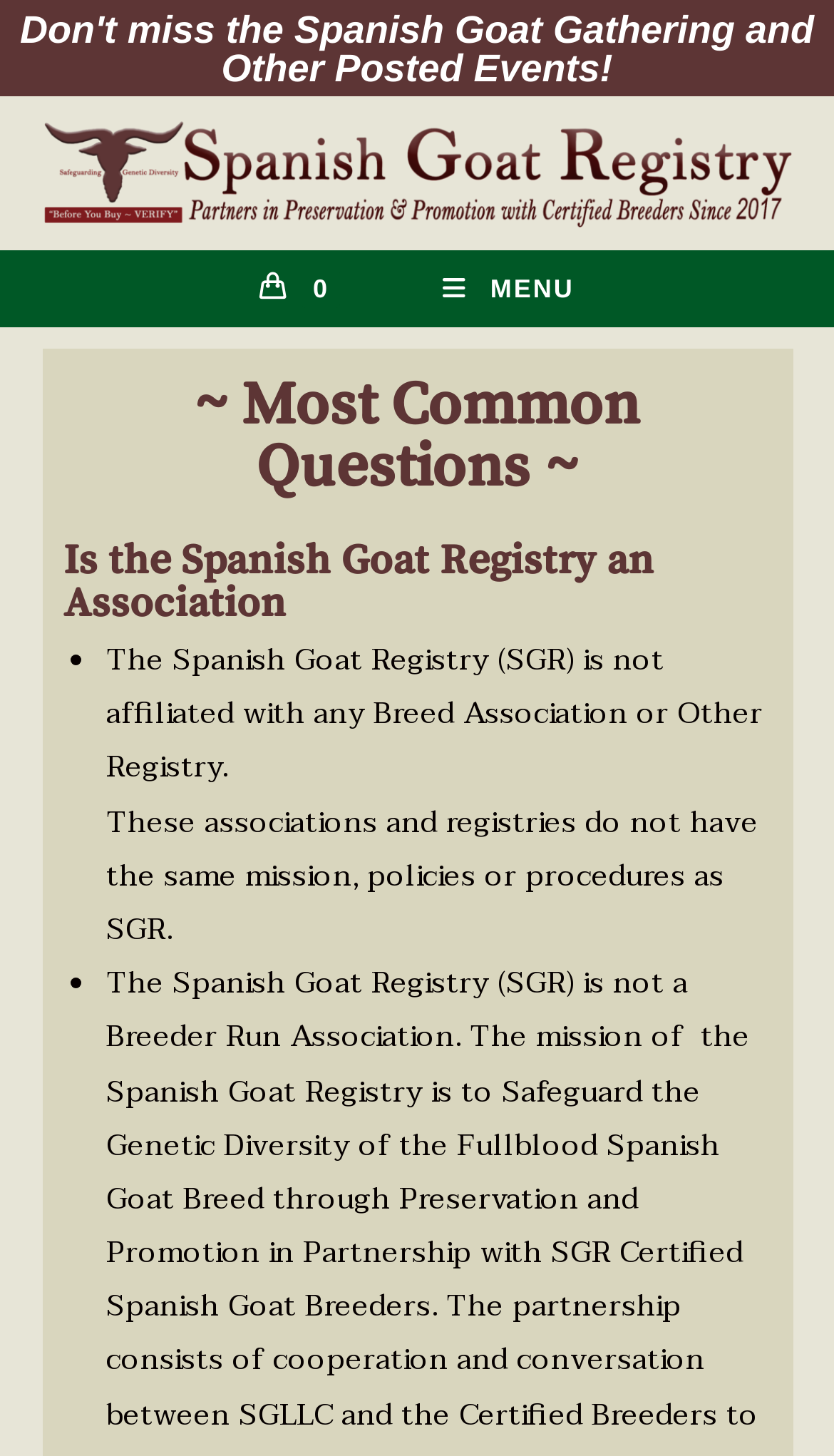What is the title or heading displayed on the webpage?

~ Most Common Questions ~